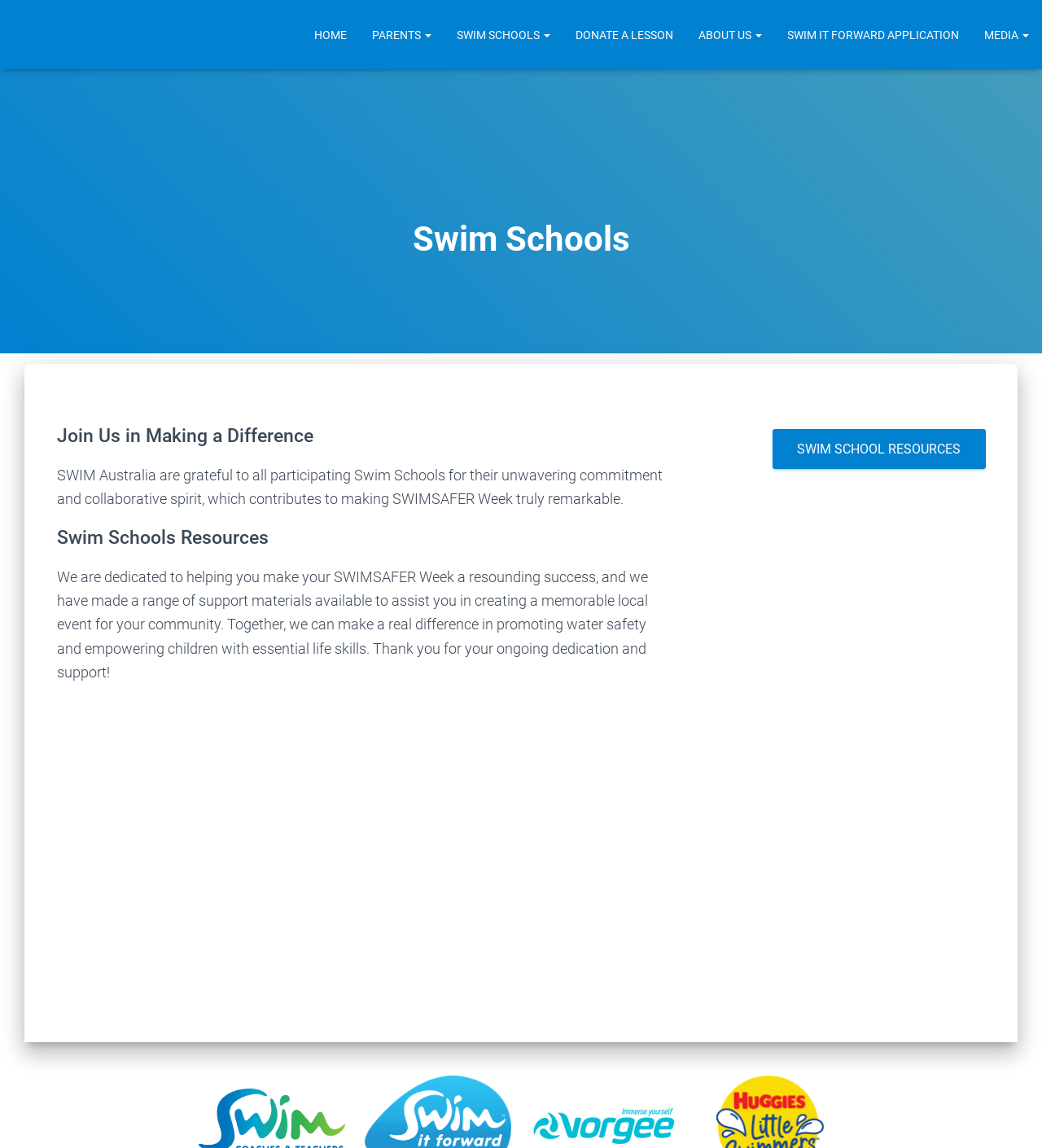Please mark the clickable region by giving the bounding box coordinates needed to complete this instruction: "learn about swim schools".

[0.427, 0.012, 0.538, 0.048]